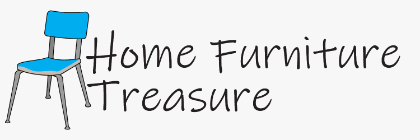Generate an in-depth description of the image you see.

The image displays a stylized representation of a blue chair beside the text "Home Furniture Treasure." The design combines playful typography with a simple illustration, creating a welcoming and inviting aesthetic. This visual element likely serves as a logo or branding for a website or blog focused on home furnishings, tips, and resources. The use of a bright blue color for the chair contrasts with the warm, casual font of the text, conveying a sense of creativity and approachability in the realm of home decor.